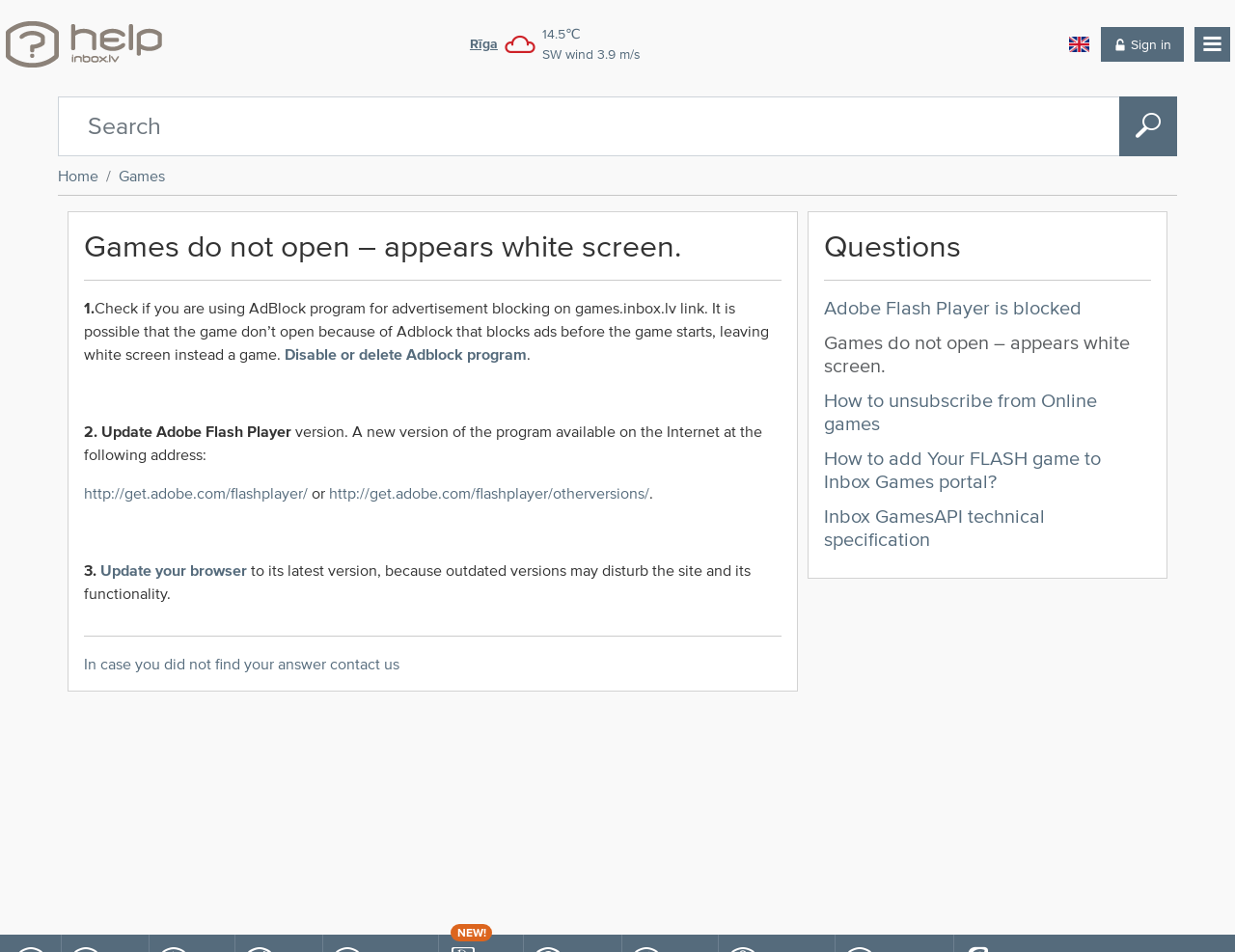Please find the bounding box for the UI component described as follows: "Sign in".

[0.891, 0.028, 0.958, 0.065]